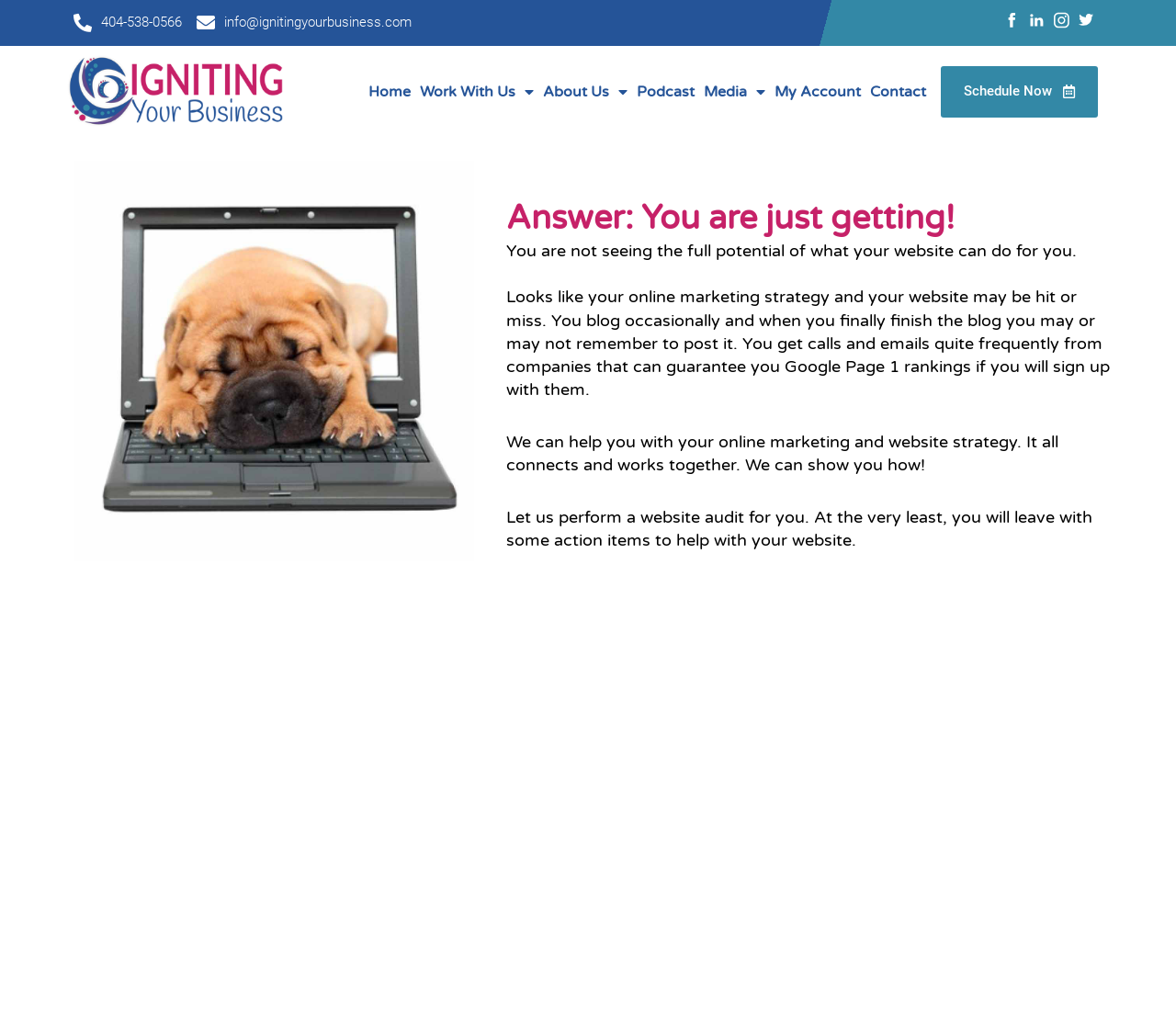Could you determine the bounding box coordinates of the clickable element to complete the instruction: "Send an email"? Provide the coordinates as four float numbers between 0 and 1, i.e., [left, top, right, bottom].

[0.167, 0.009, 0.35, 0.036]